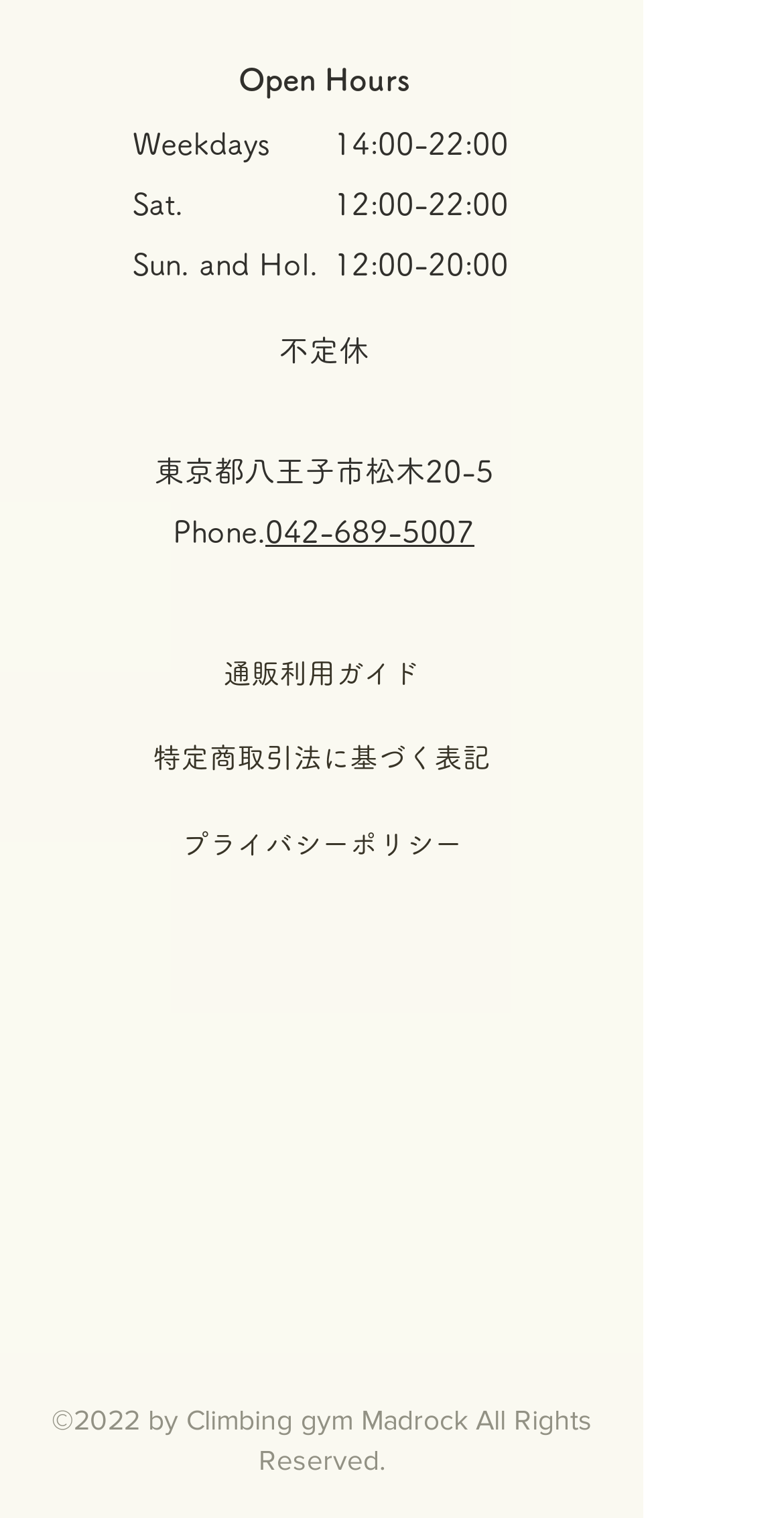Using the format (top-left x, top-left y, bottom-right x, bottom-right y), provide the bounding box coordinates for the described UI element. All values should be floating point numbers between 0 and 1: aria-label="Black Instagram Icon"

[0.441, 0.75, 0.492, 0.776]